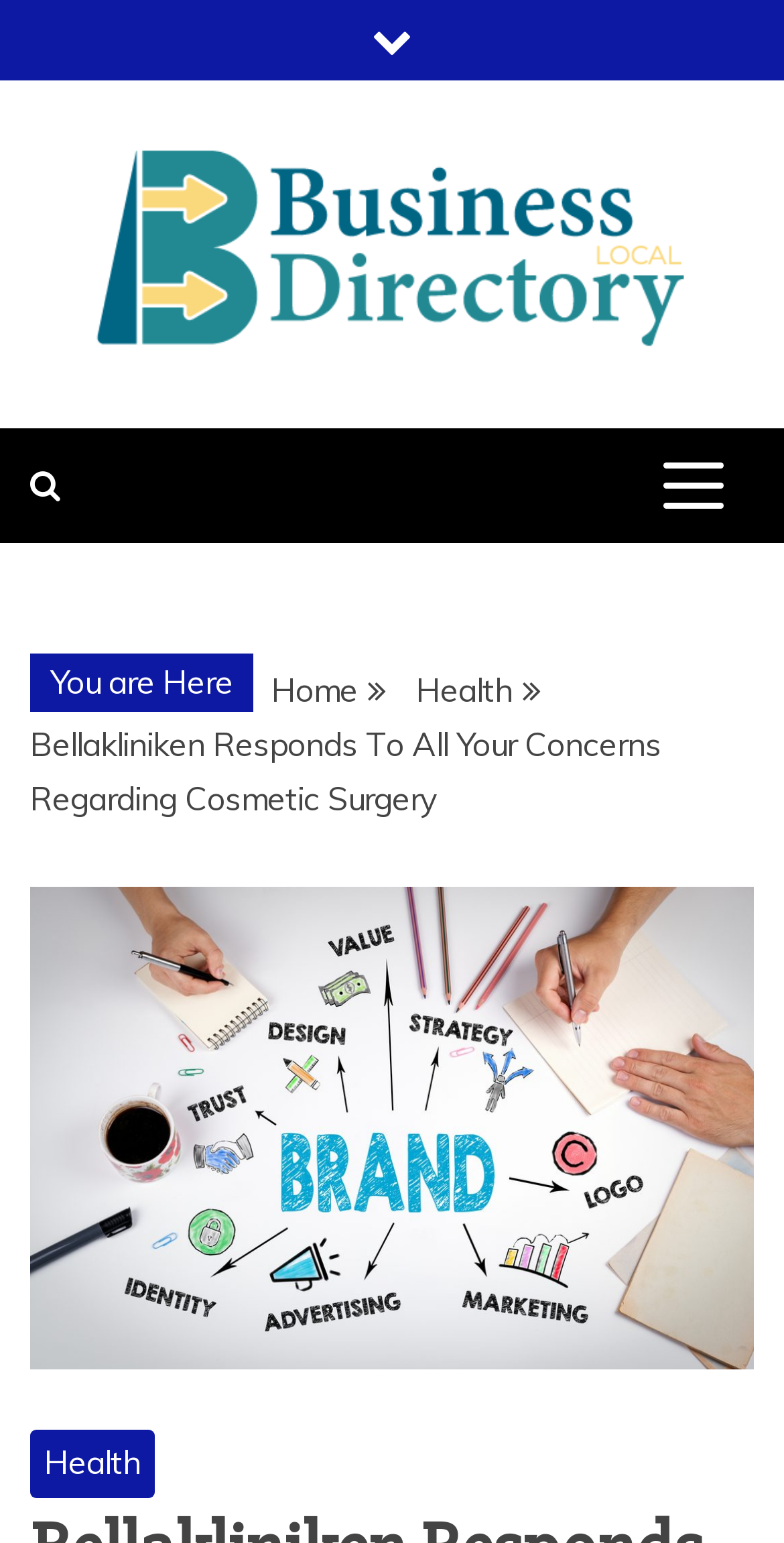Please locate and generate the primary heading on this webpage.

Bellakliniken Responds To All Your Concerns Regarding Cosmetic Surgery